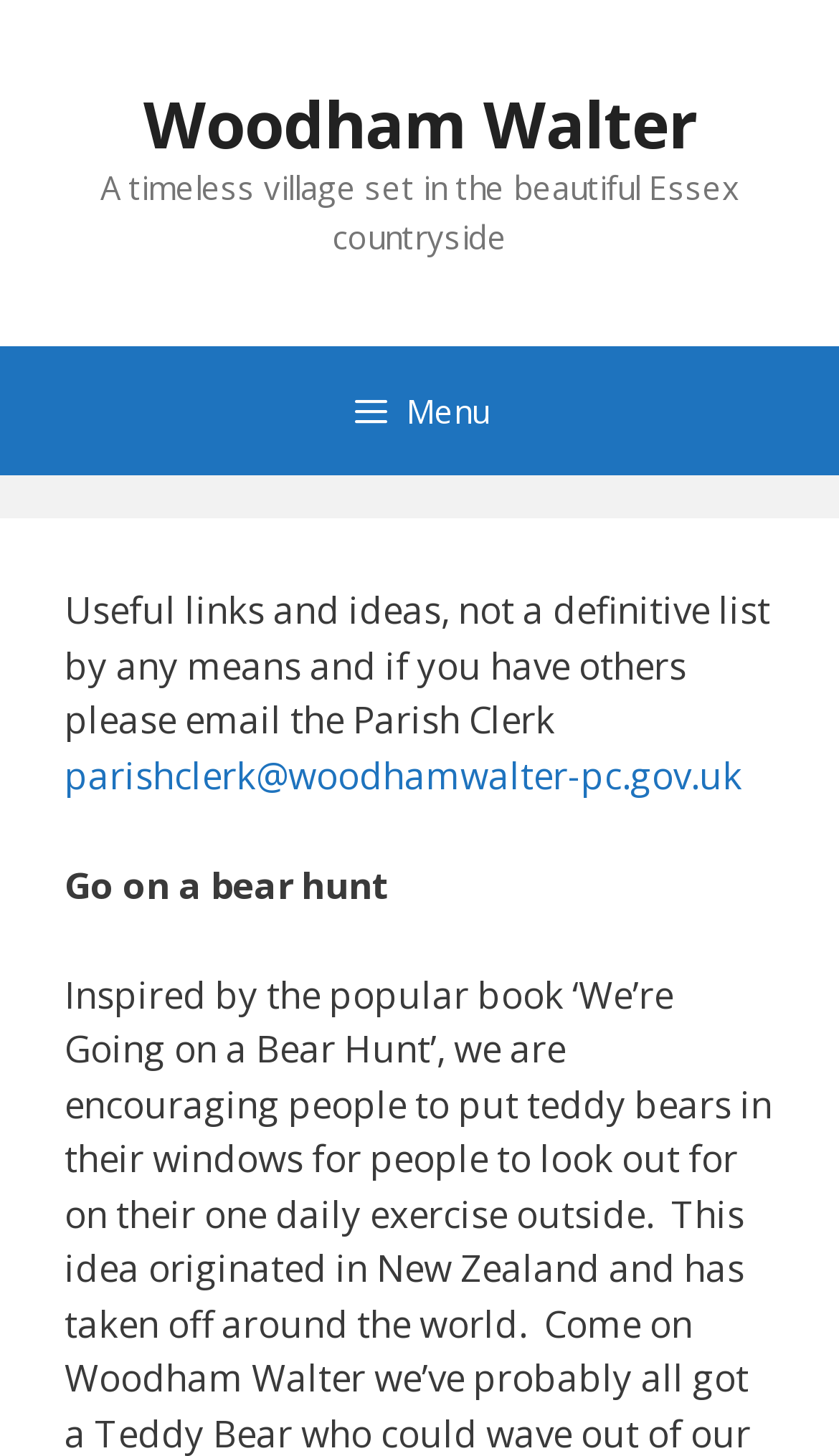What is the name of the village?
Using the image, give a concise answer in the form of a single word or short phrase.

Woodham Walter